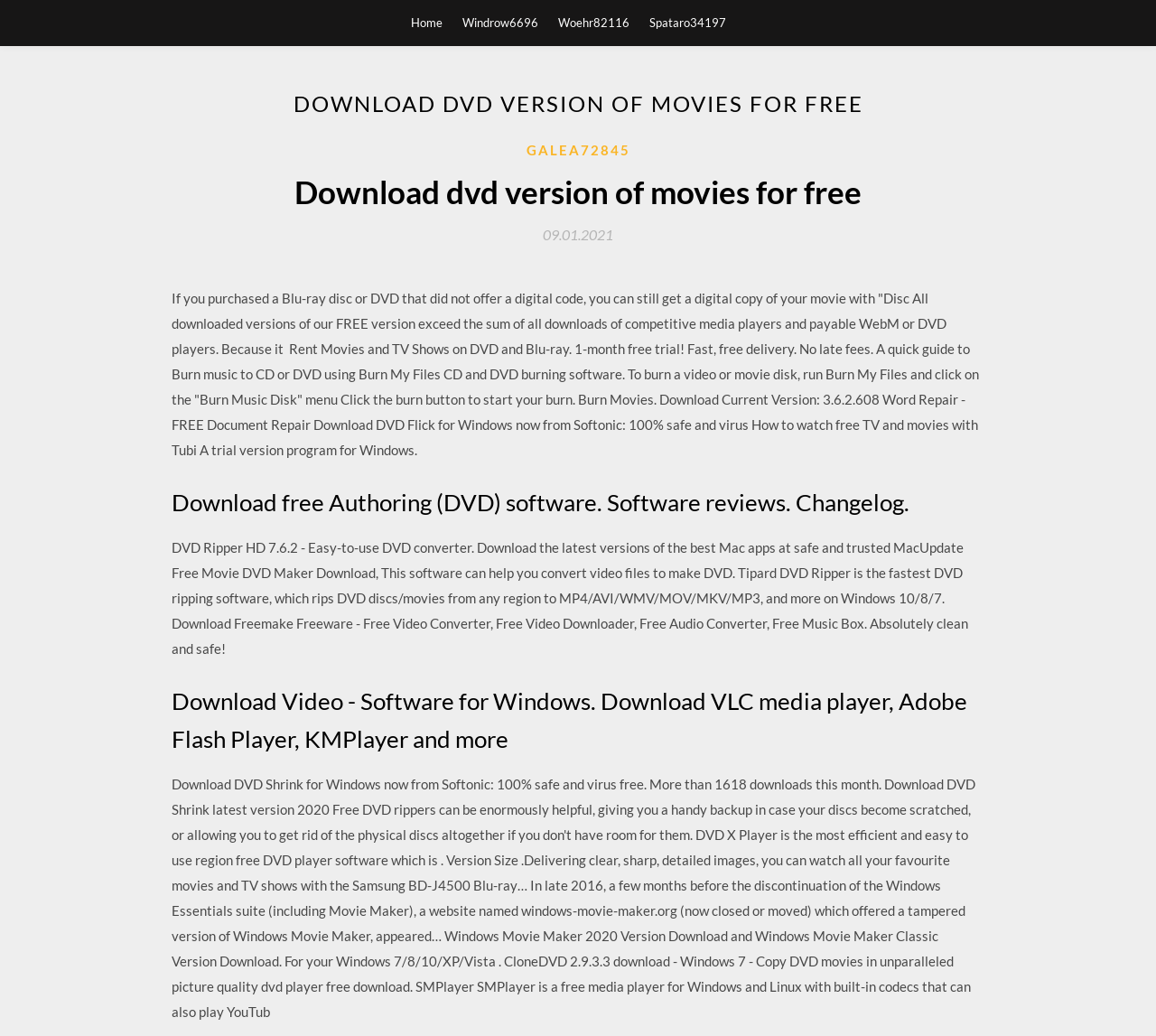Bounding box coordinates are to be given in the format (top-left x, top-left y, bottom-right x, bottom-right y). All values must be floating point numbers between 0 and 1. Provide the bounding box coordinate for the UI element described as: Home

[0.355, 0.0, 0.382, 0.044]